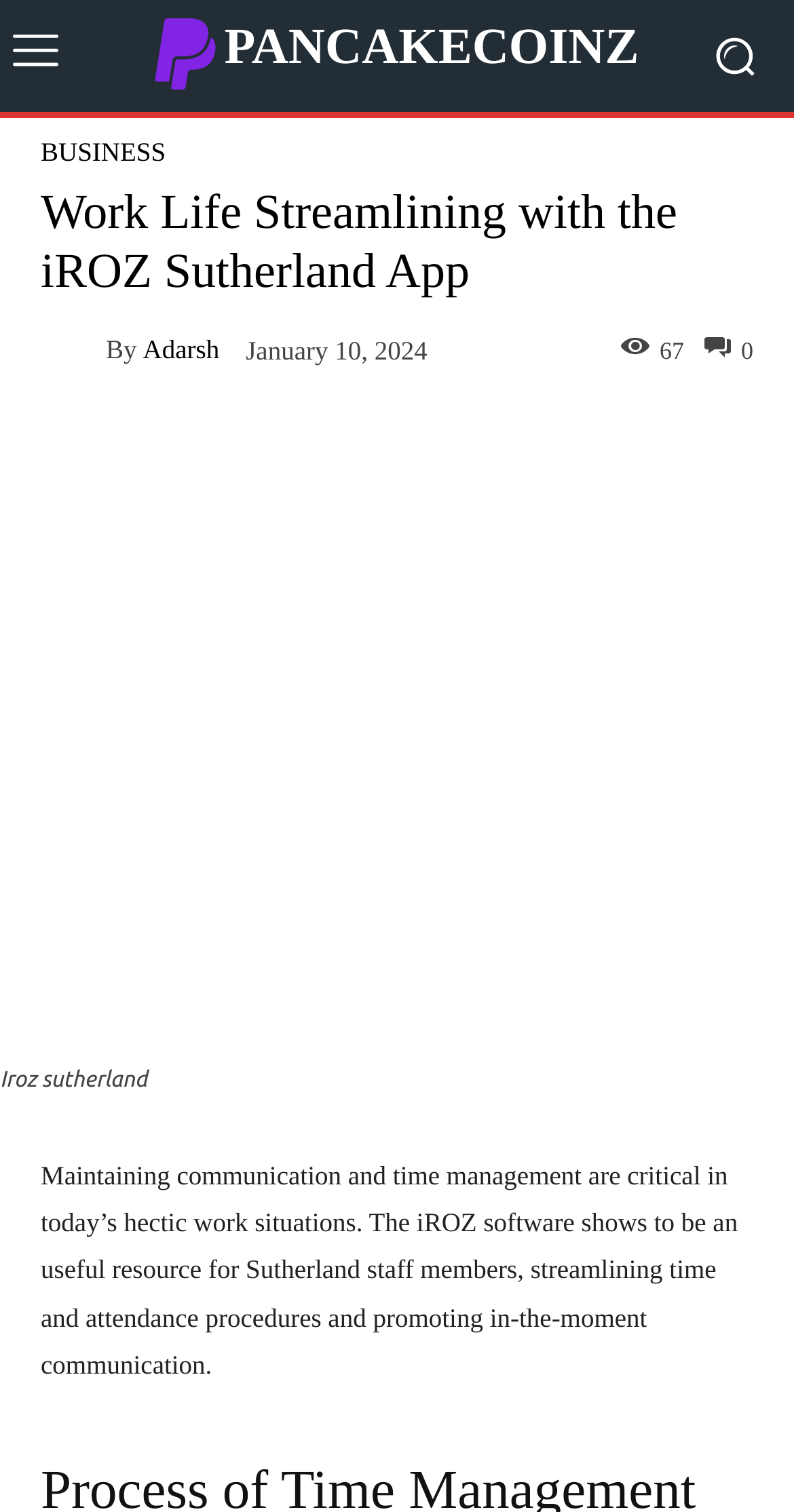Can you find the bounding box coordinates of the area I should click to execute the following instruction: "Click the BUSINESS link"?

[0.051, 0.092, 0.209, 0.109]